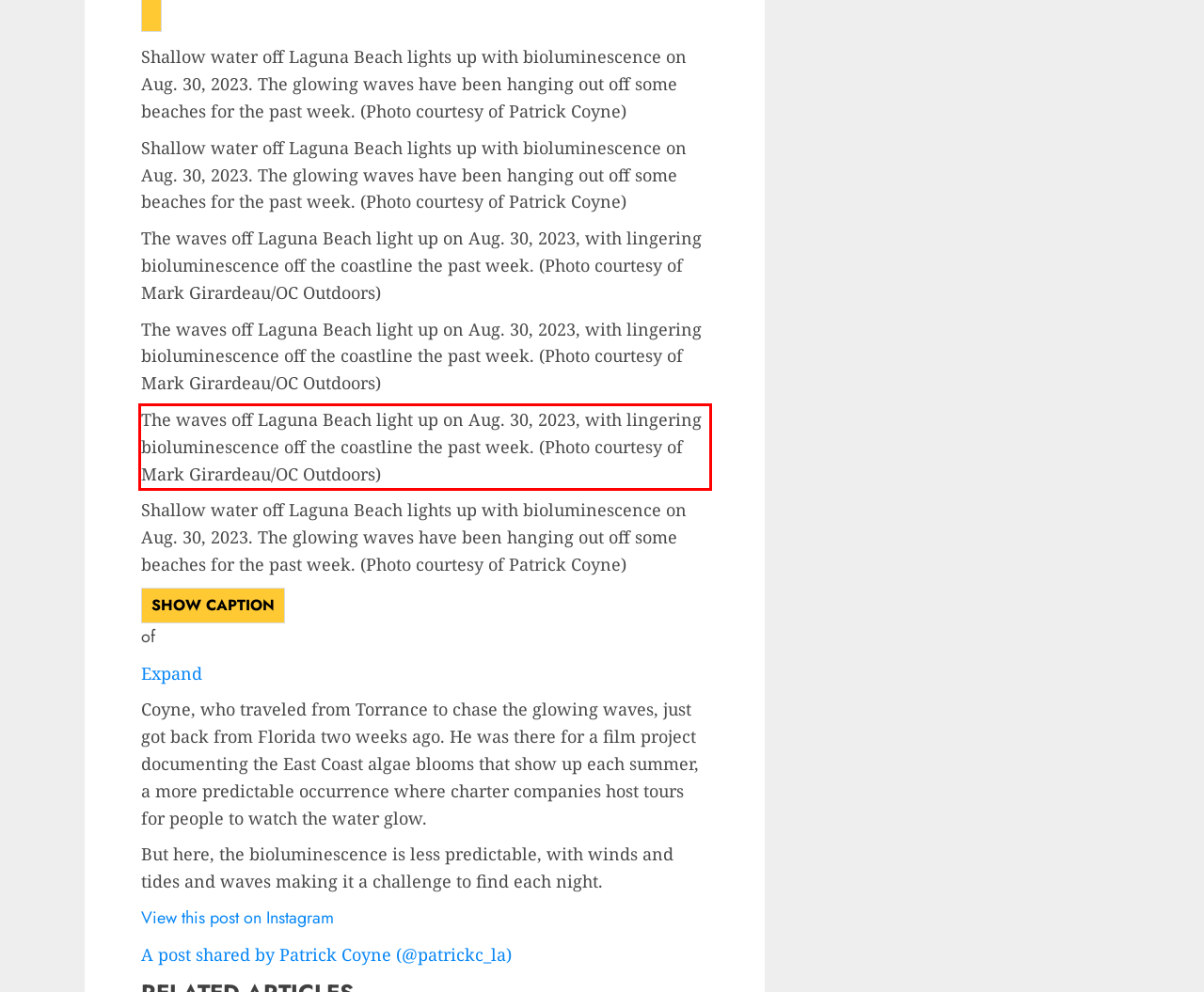Please extract the text content from the UI element enclosed by the red rectangle in the screenshot.

The waves off Laguna Beach light up on Aug. 30, 2023, with lingering bioluminescence off the coastline the past week. (Photo courtesy of Mark Girardeau/OC Outdoors)